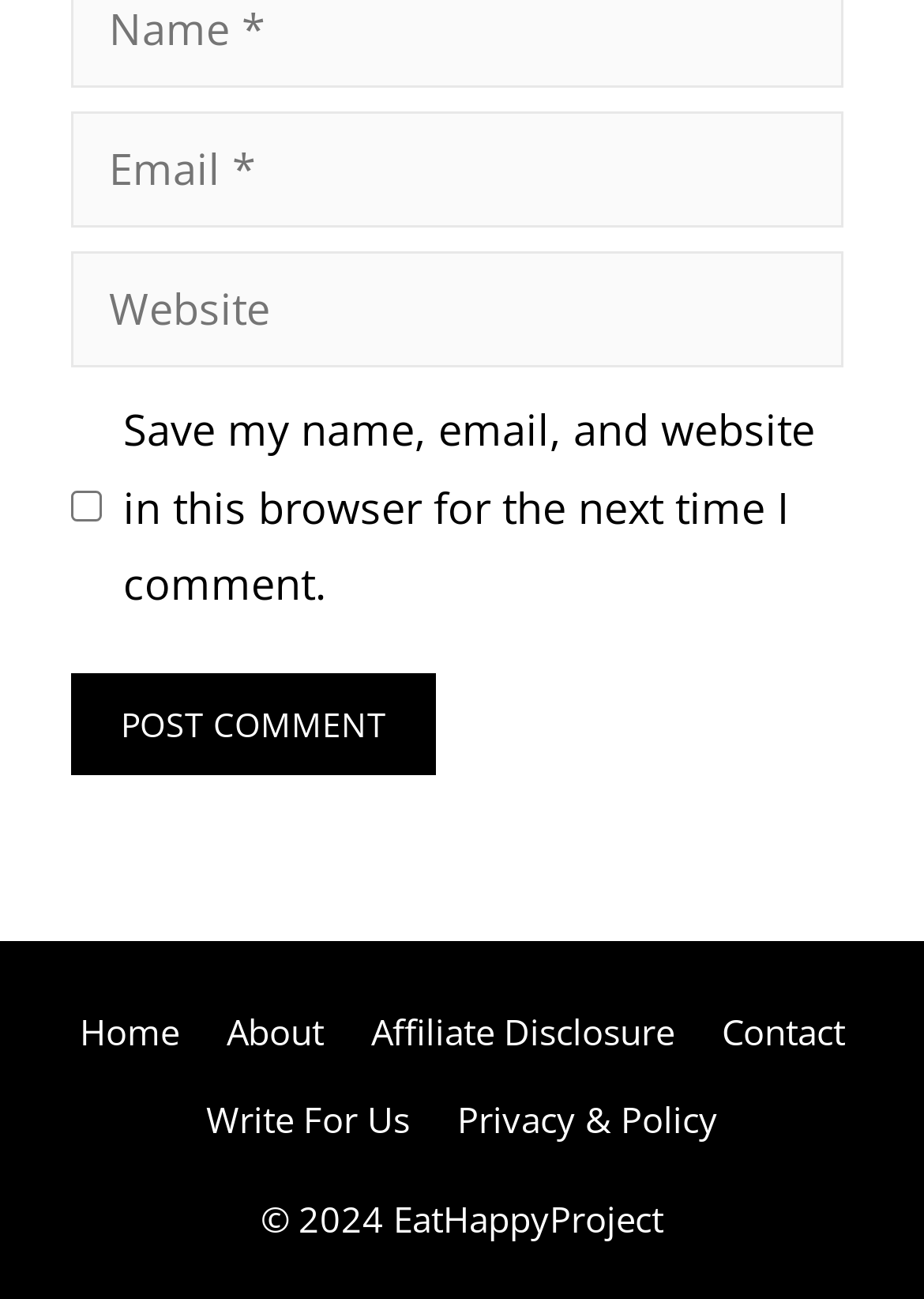Mark the bounding box of the element that matches the following description: "Español".

None